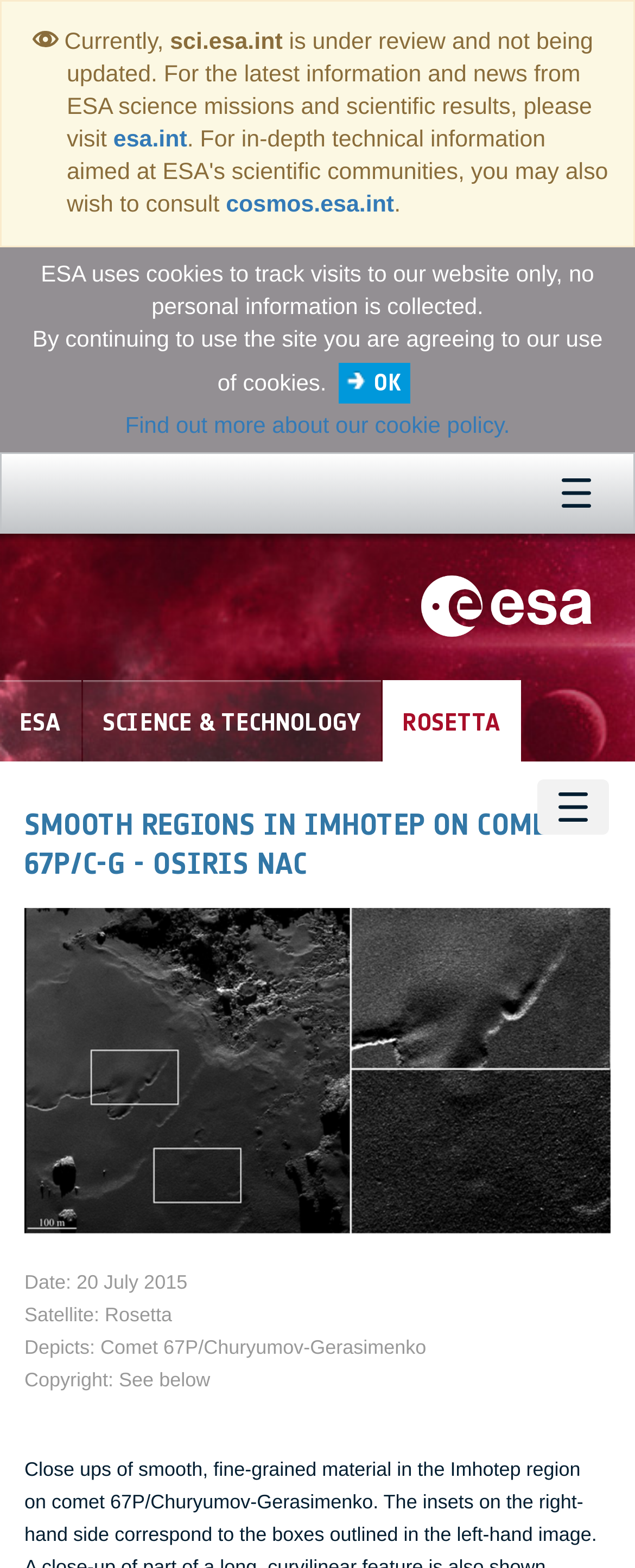Please locate the clickable area by providing the bounding box coordinates to follow this instruction: "Toggle navigation".

[0.856, 0.298, 0.959, 0.331]